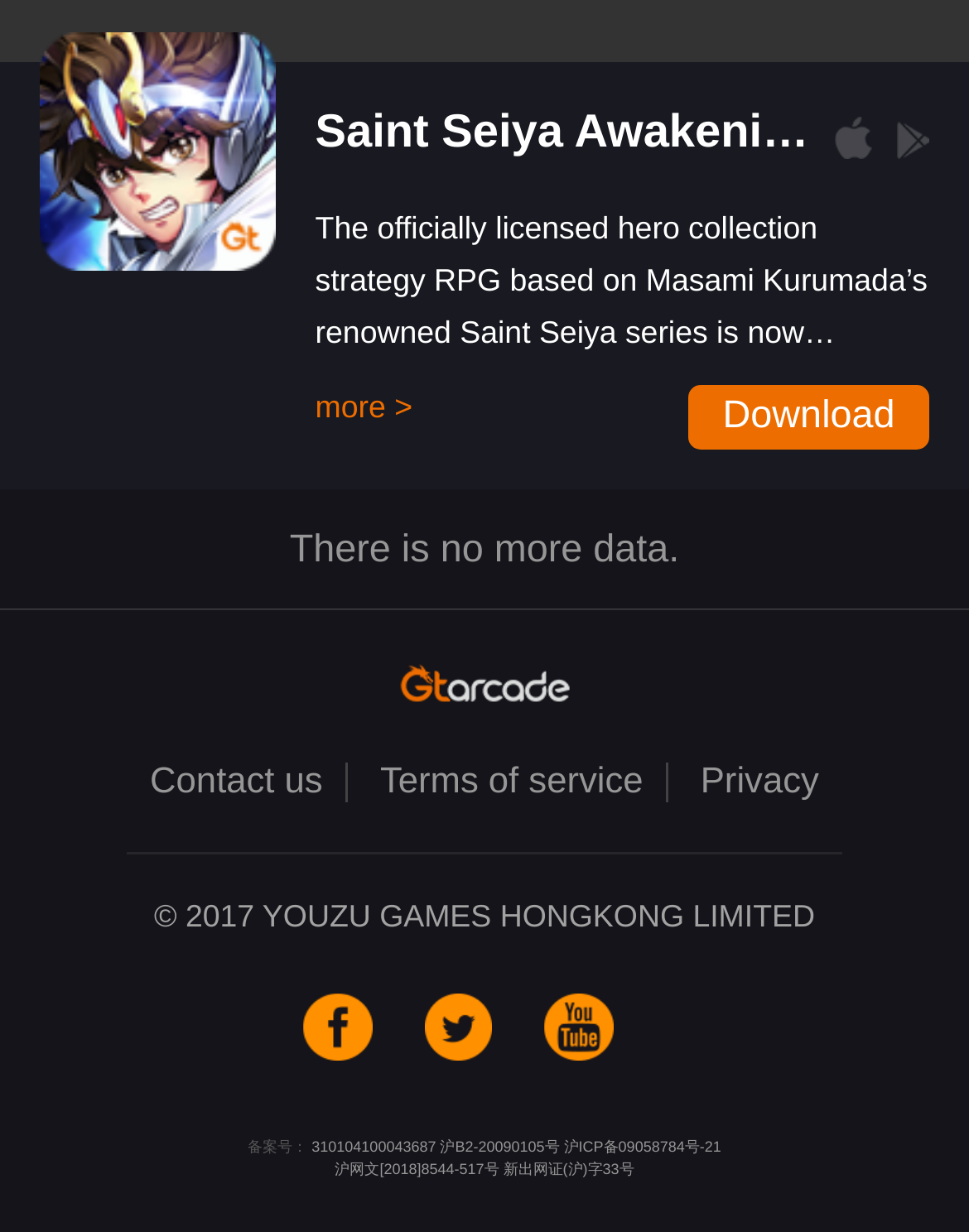Locate the bounding box of the UI element described in the following text: "Terms of service".

[0.368, 0.619, 0.69, 0.651]